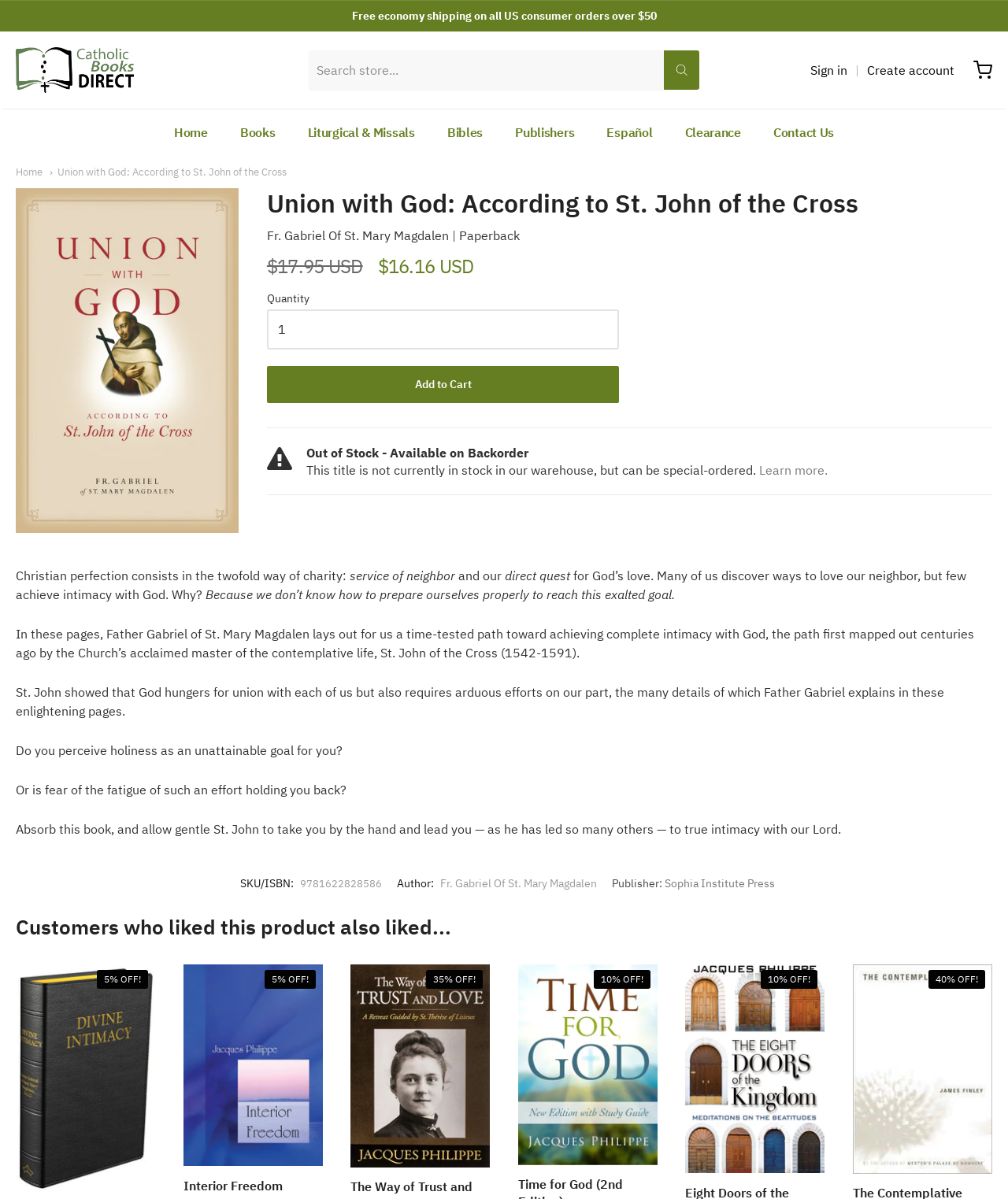Please give a succinct answer using a single word or phrase:
How much does the book cost?

$17.95 USD